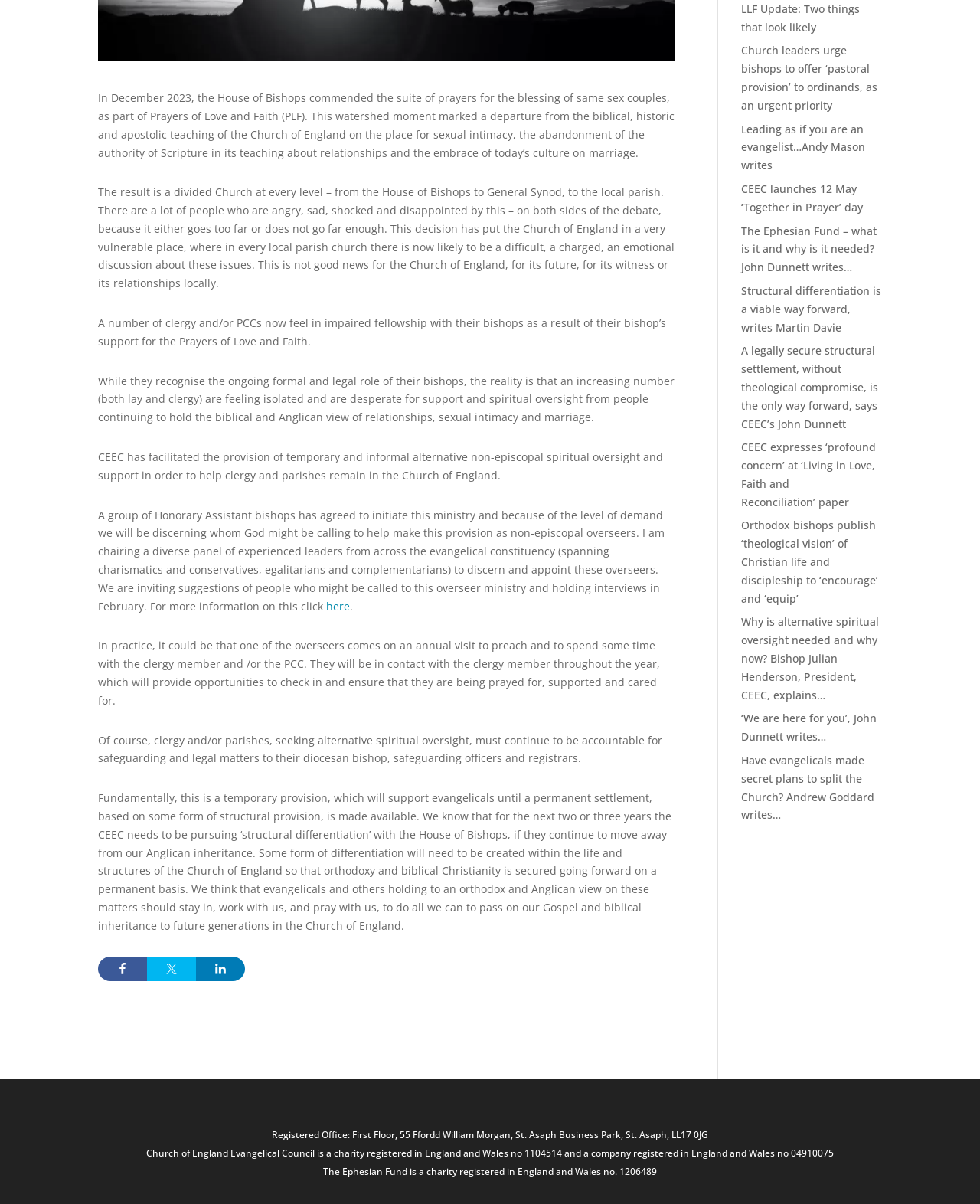Locate the bounding box of the UI element based on this description: "here". Provide four float numbers between 0 and 1 as [left, top, right, bottom].

[0.333, 0.497, 0.357, 0.509]